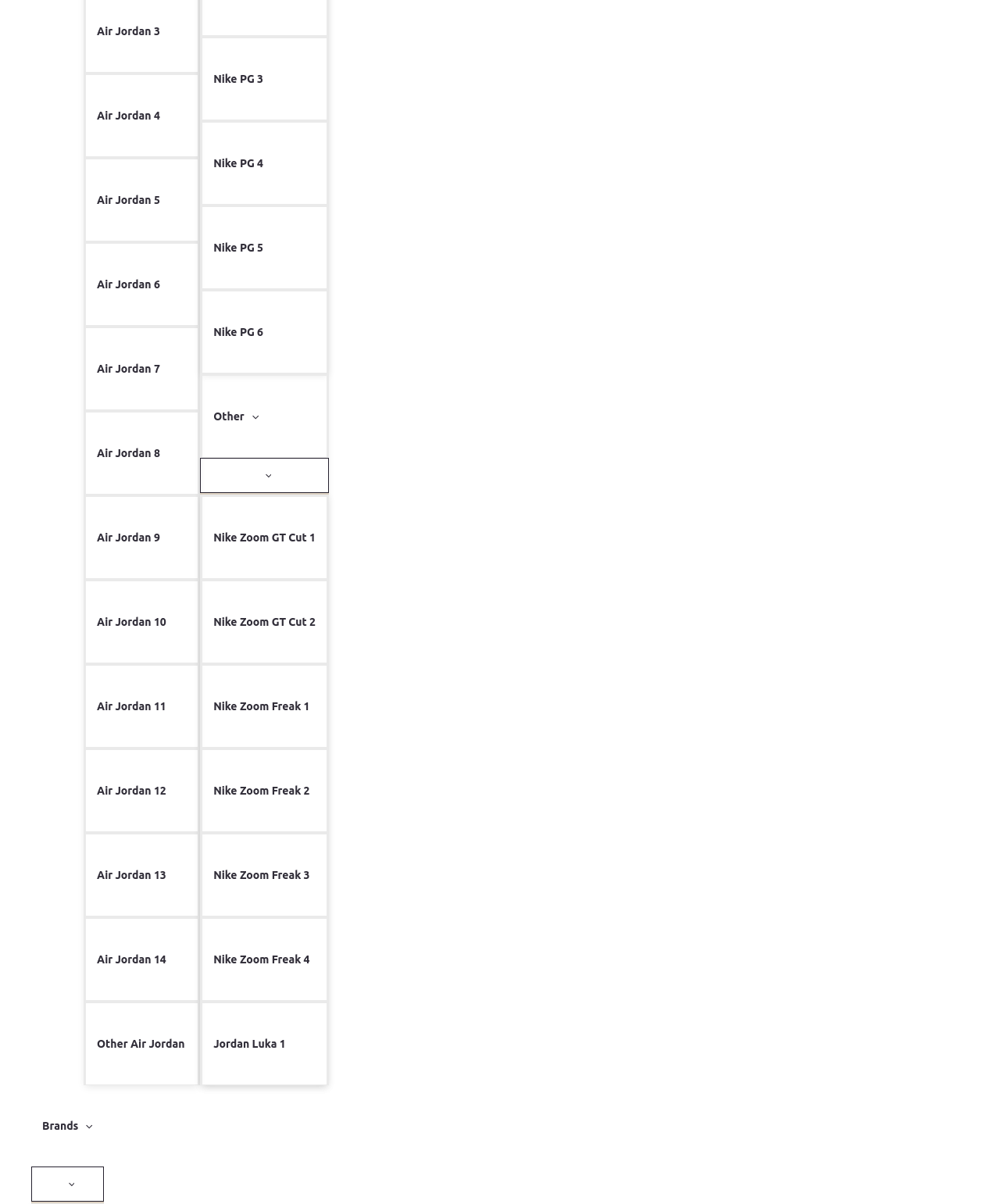Give the bounding box coordinates for the element described by: "Other".

[0.2, 0.31, 0.329, 0.38]